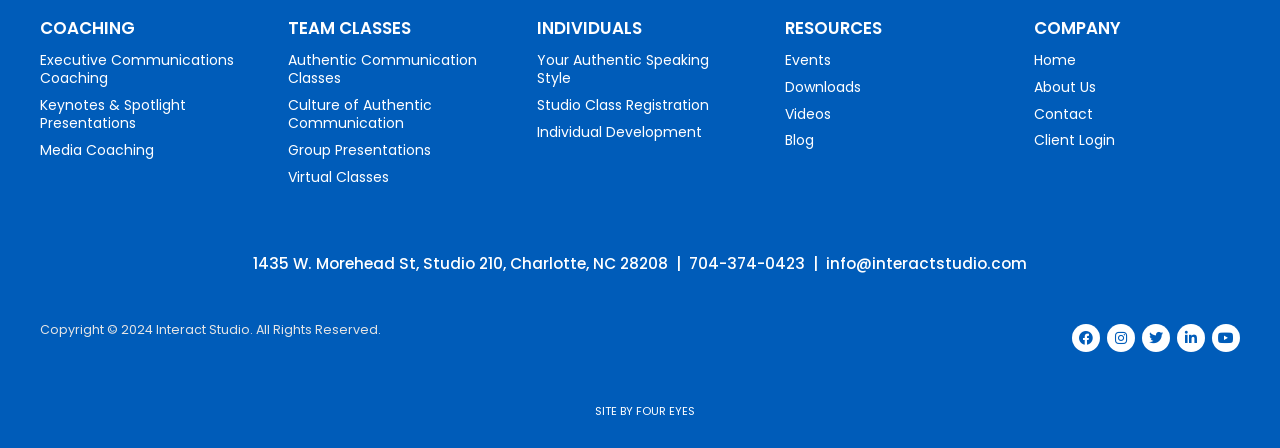Please identify the bounding box coordinates of the clickable region that I should interact with to perform the following instruction: "Learn about Individual Development". The coordinates should be expressed as four float numbers between 0 and 1, i.e., [left, top, right, bottom].

[0.419, 0.264, 0.581, 0.324]